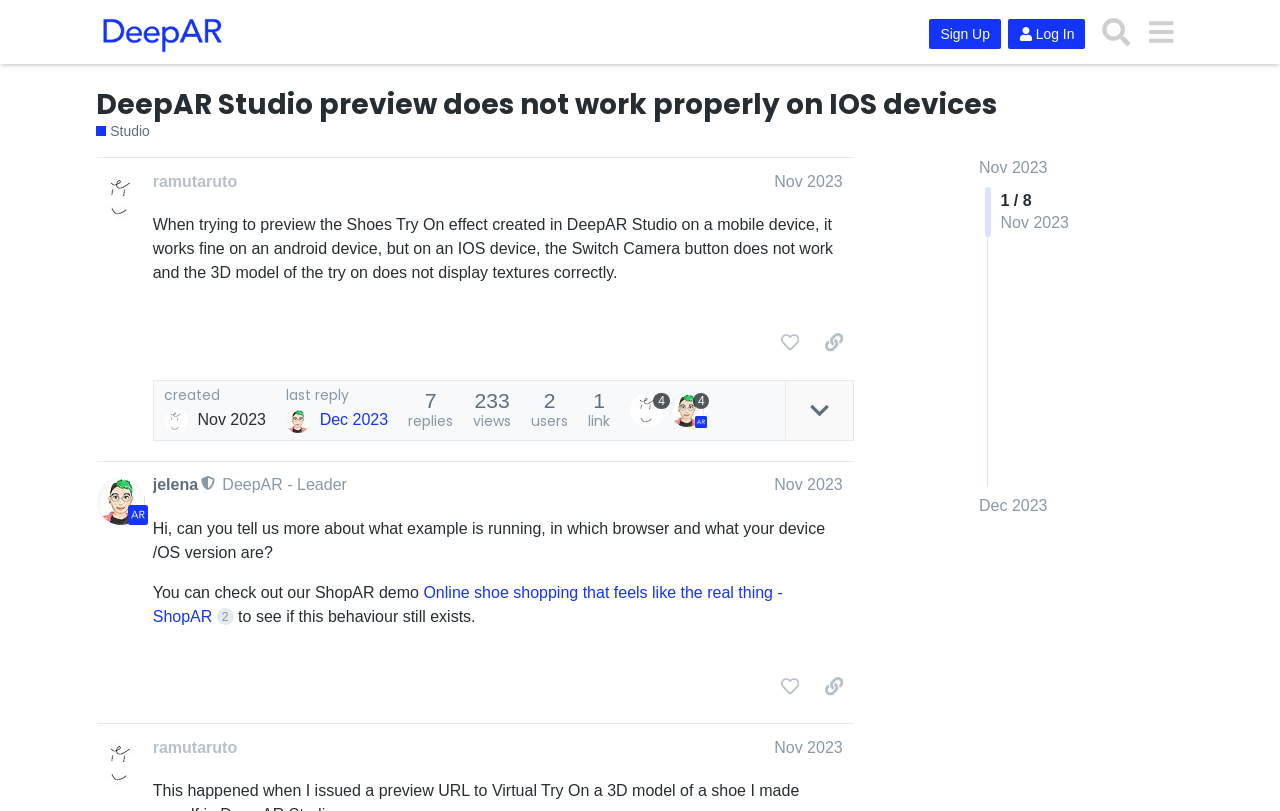Please specify the bounding box coordinates for the clickable region that will help you carry out the instruction: "Sign Up".

[0.726, 0.023, 0.782, 0.06]